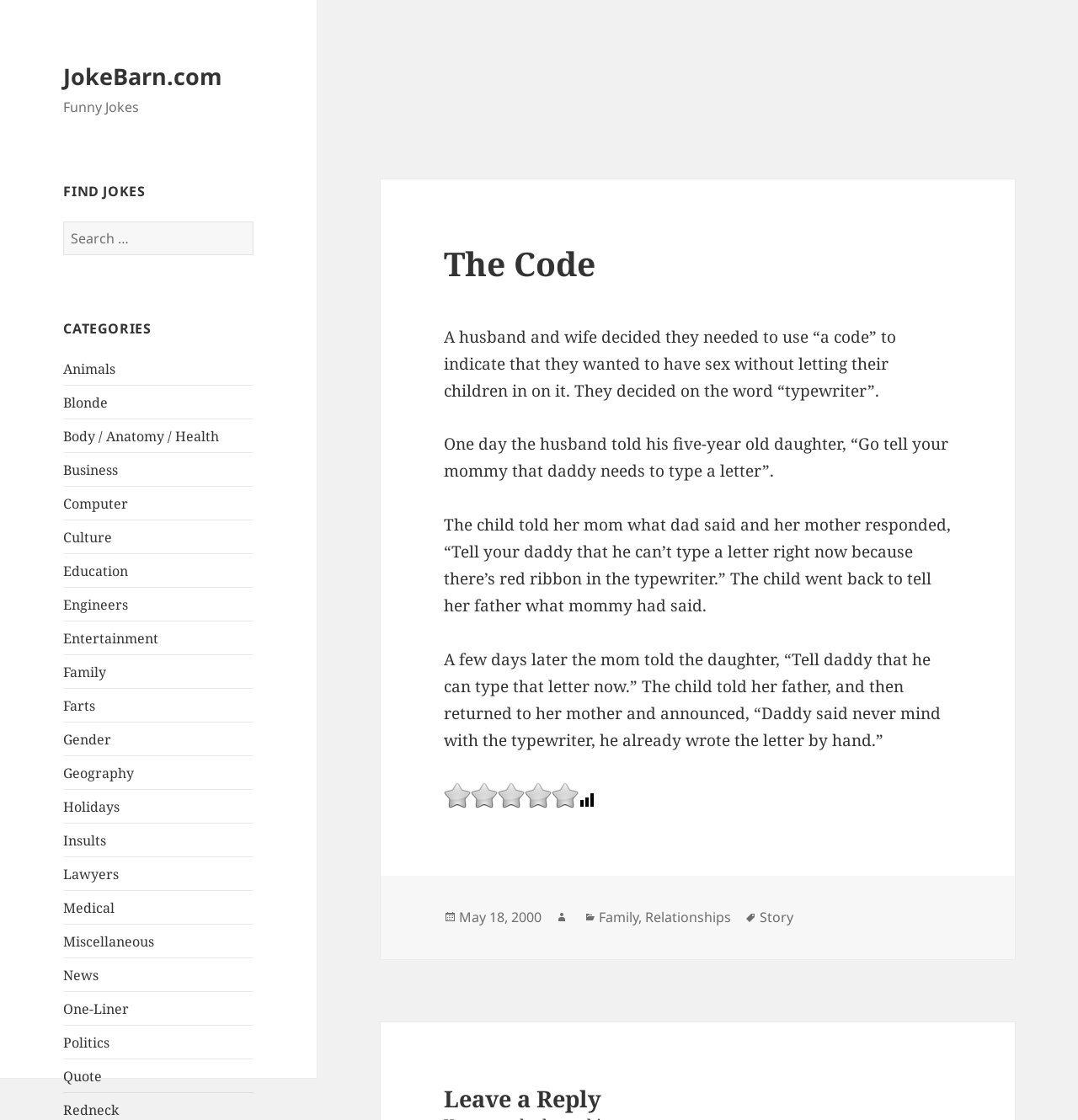Please identify the bounding box coordinates of the element that needs to be clicked to perform the following instruction: "Search for jokes".

[0.059, 0.197, 0.235, 0.227]